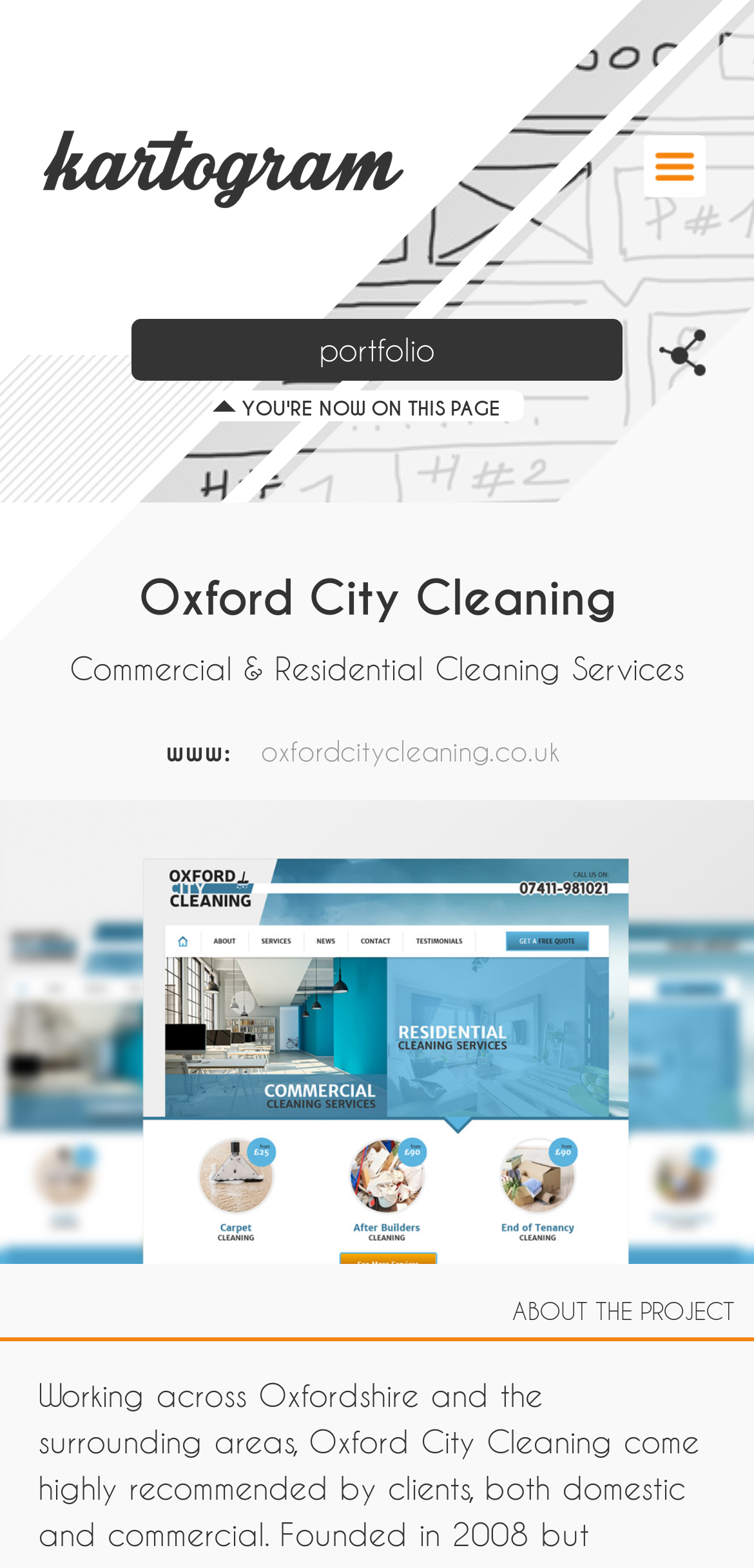What is the website URL?
Look at the image and answer with only one word or phrase.

oxfordcitycleaning.co.uk